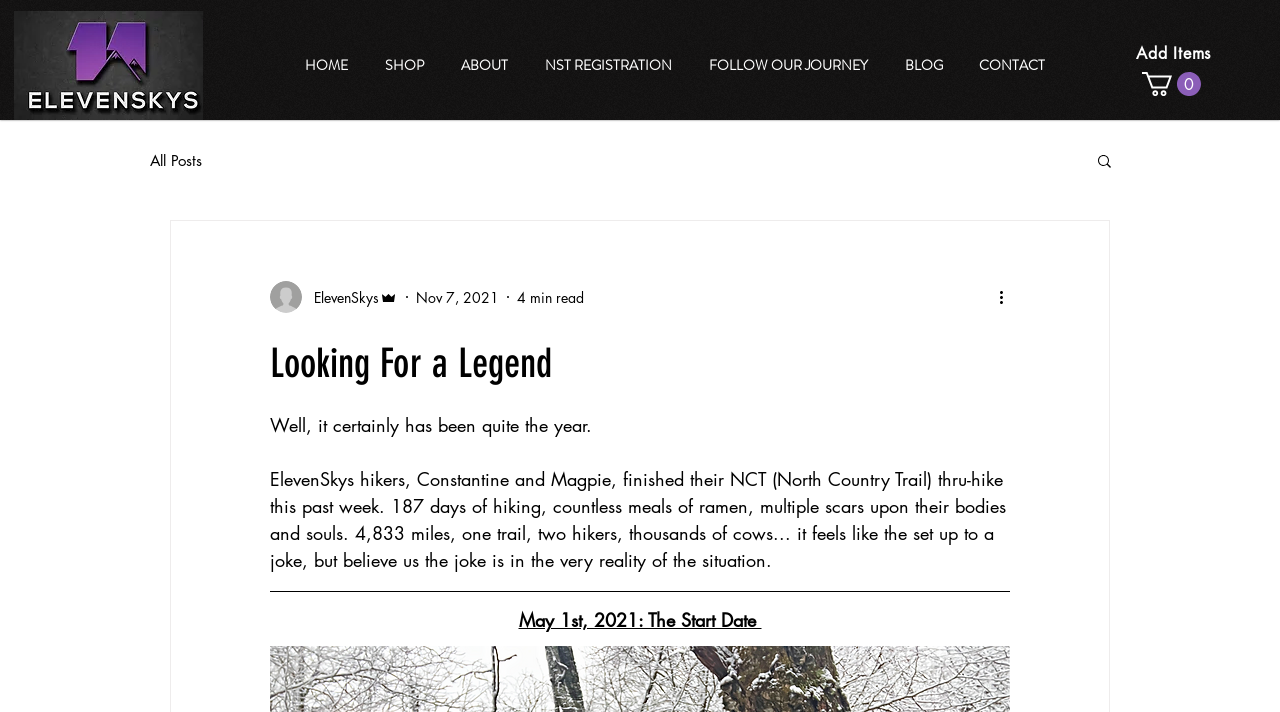Please locate the bounding box coordinates of the element that should be clicked to achieve the given instruction: "Search for something".

[0.855, 0.213, 0.87, 0.243]